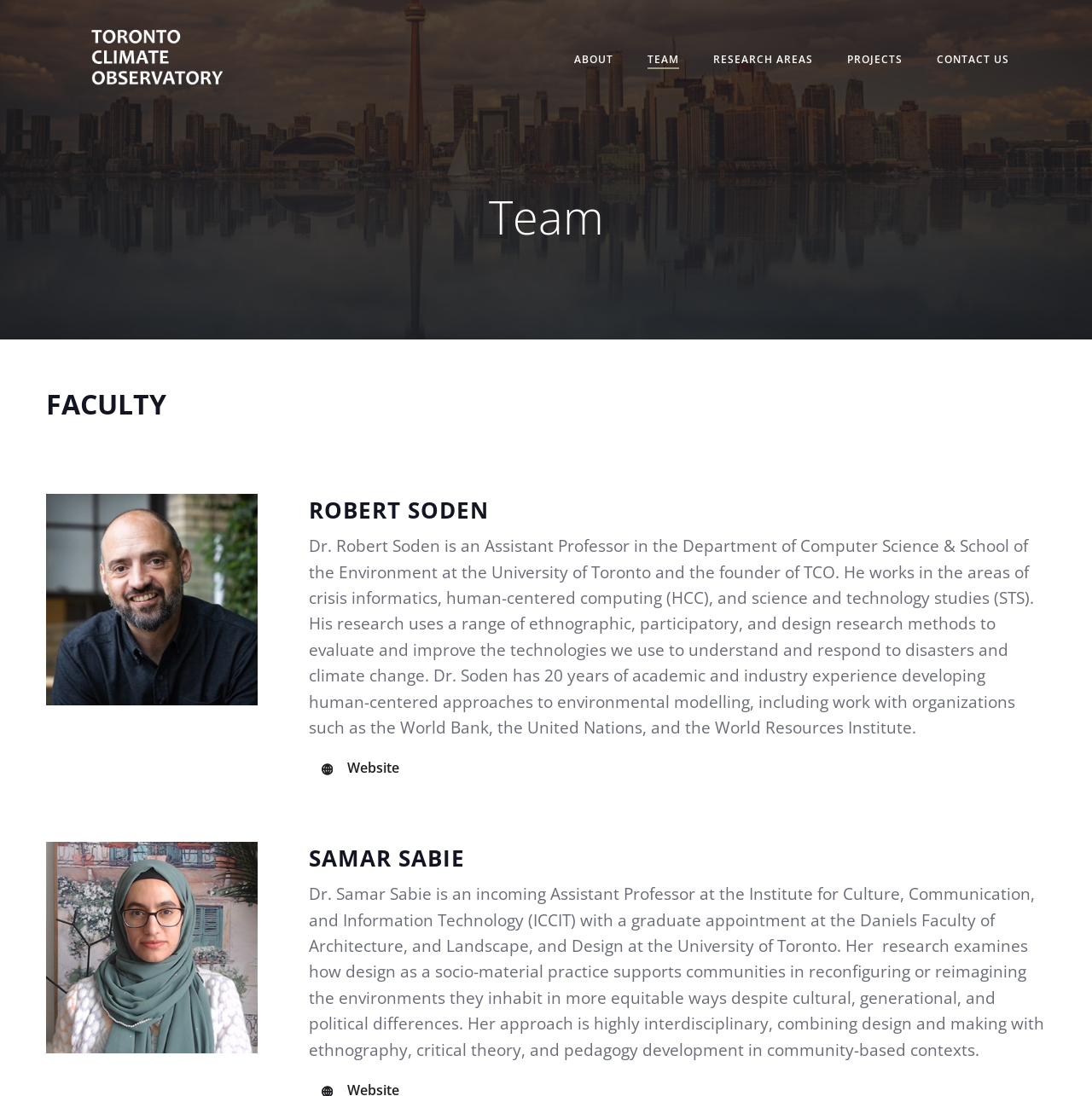How many years of experience does Dr. Robert Soden have?
Using the information presented in the image, please offer a detailed response to the question.

According to Dr. Robert Soden's bio, he has 20 years of academic and industry experience developing human-centered approaches to environmental modelling.